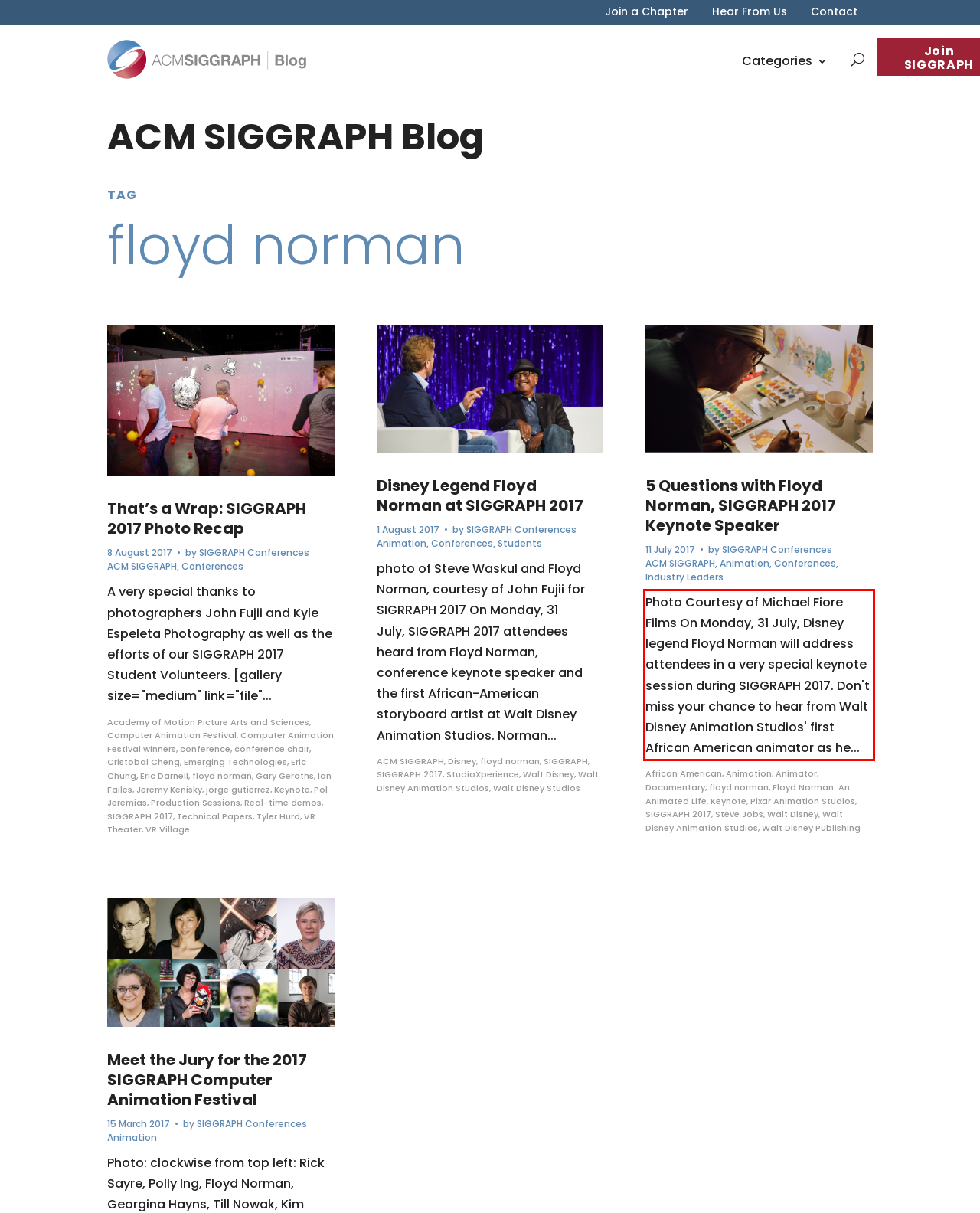Please identify and extract the text content from the UI element encased in a red bounding box on the provided webpage screenshot.

Photo Courtesy of Michael Fiore Films On Monday, 31 July, Disney legend Floyd Norman will address attendees in a very special keynote session during SIGGRAPH 2017. Don't miss your chance to hear from Walt Disney Animation Studios' first African American animator as he...